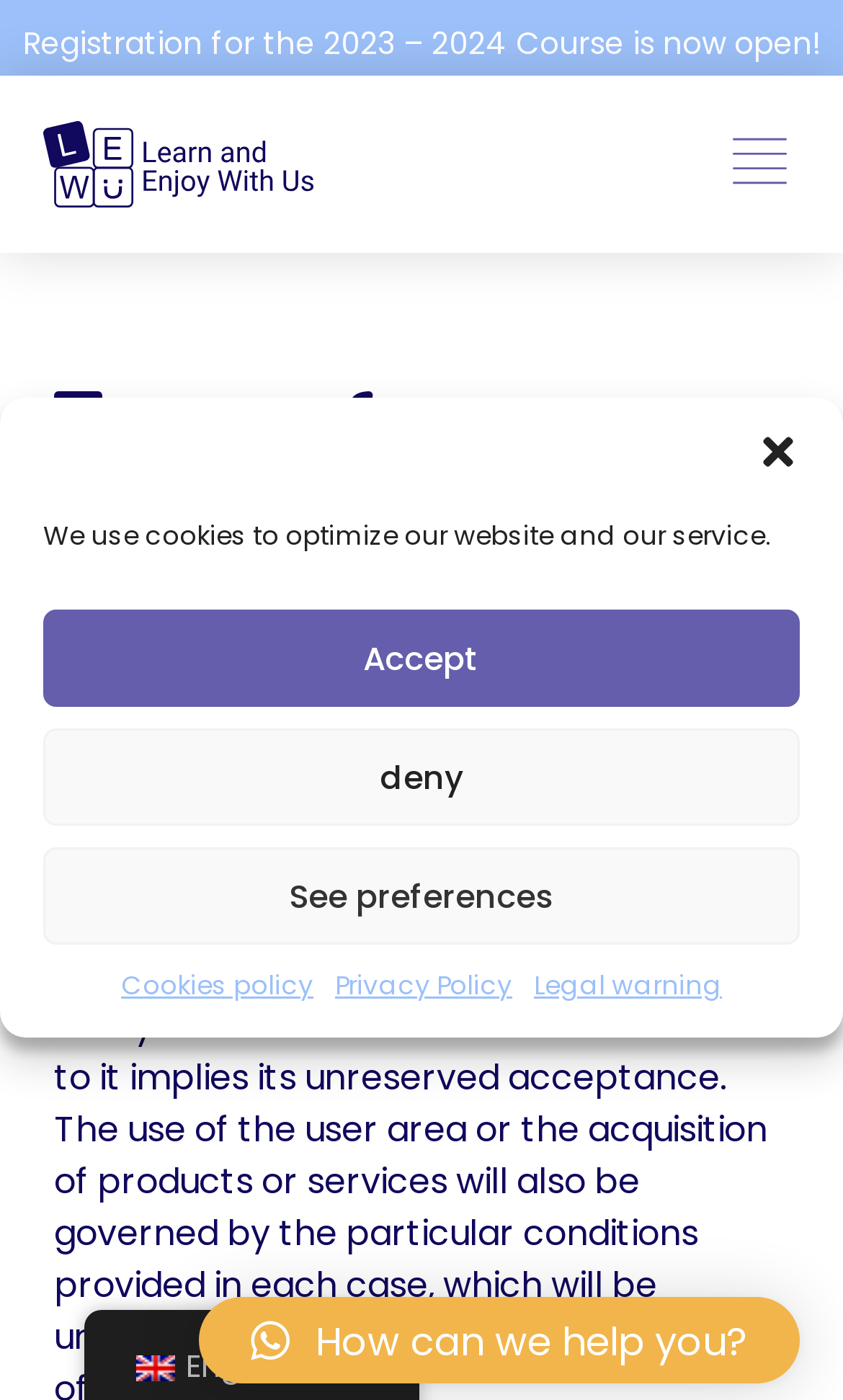Identify the bounding box for the UI element described as: "aria-label="Close dialogue"". The coordinates should be four float numbers between 0 and 1, i.e., [left, top, right, bottom].

[0.897, 0.307, 0.949, 0.338]